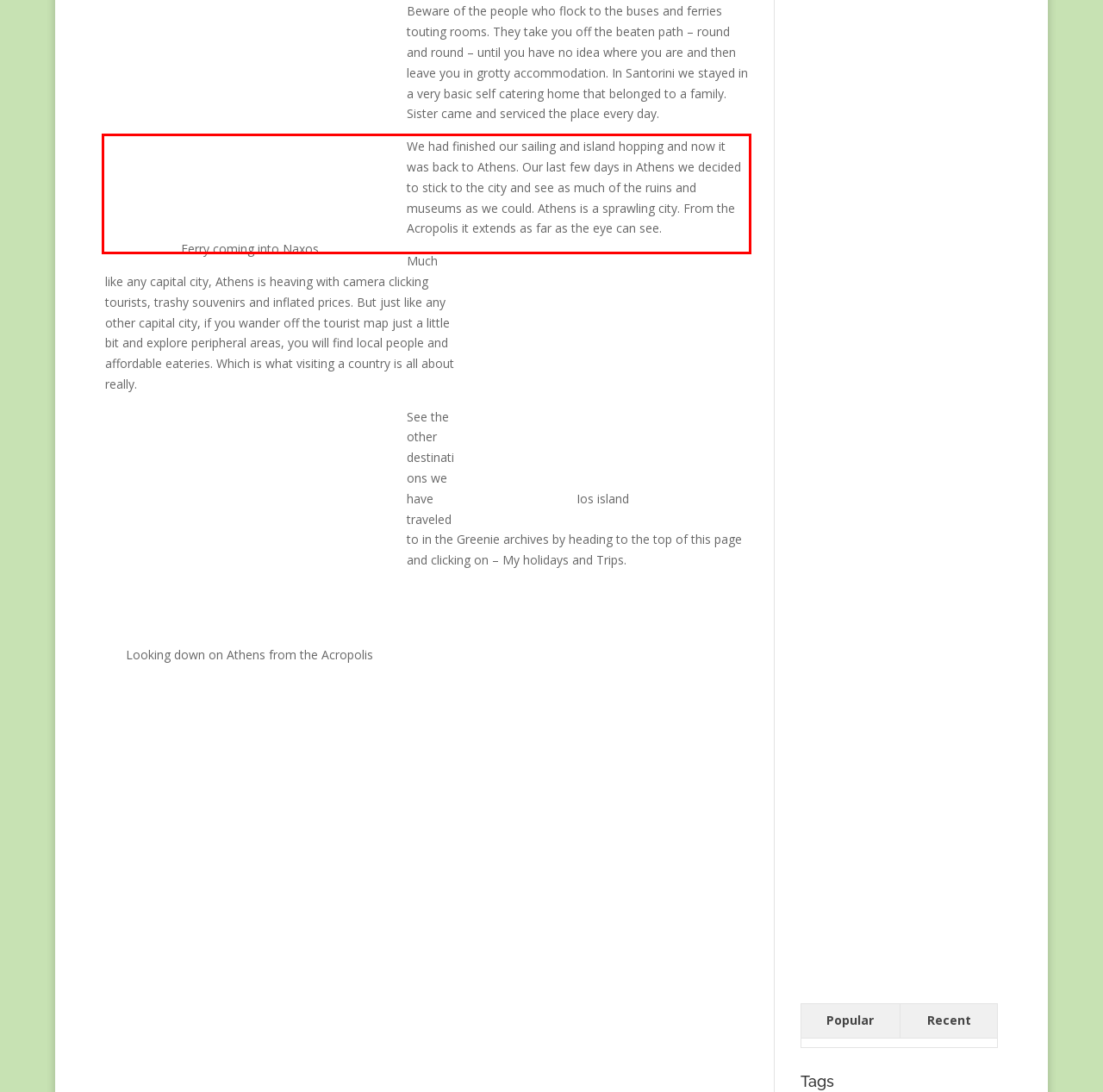Given a screenshot of a webpage, identify the red bounding box and perform OCR to recognize the text within that box.

We had finished our sailing and island hopping and now it was back to Athens. Our last few days in Athens we decided to stick to the city and see as much of the ruins and museums as we could. Athens is a sprawling city. From the Acropolis it extends as far as the eye can see.